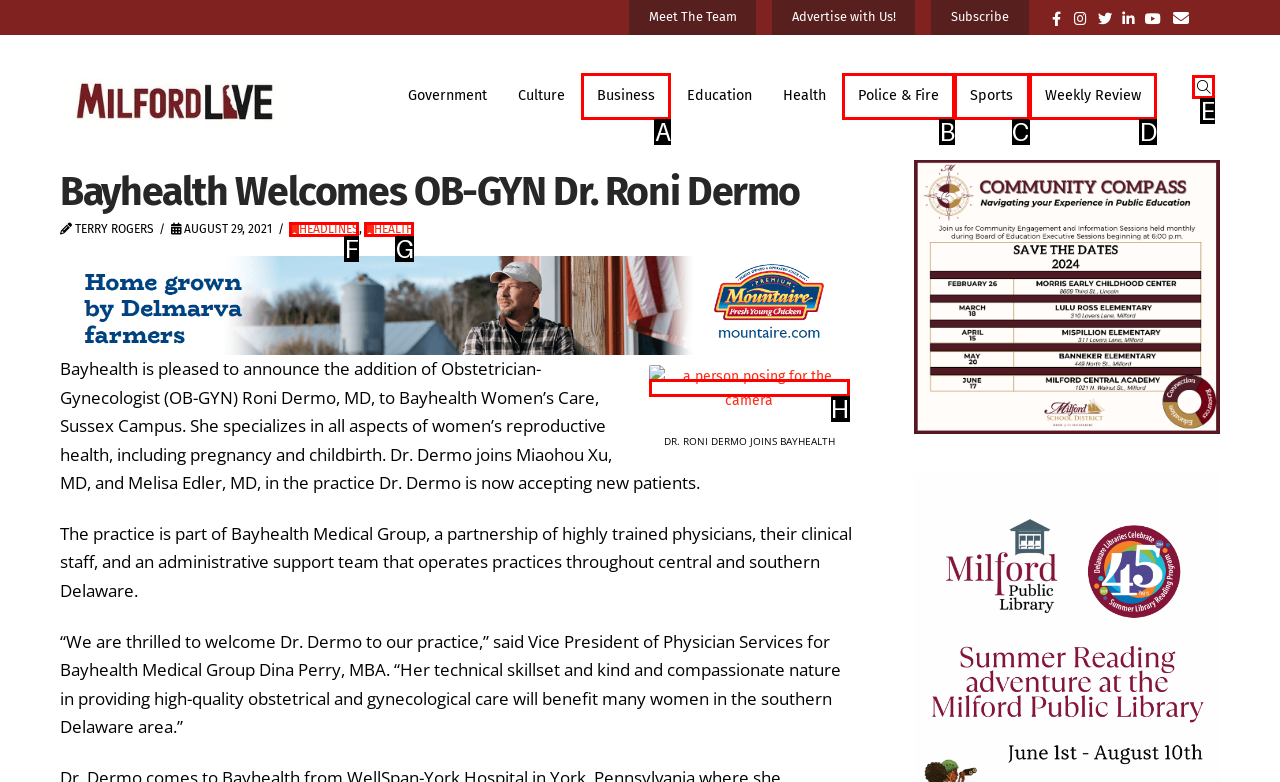Identify the letter of the UI element that corresponds to: aria-label="Toggle Dropdown Content"
Respond with the letter of the option directly.

E